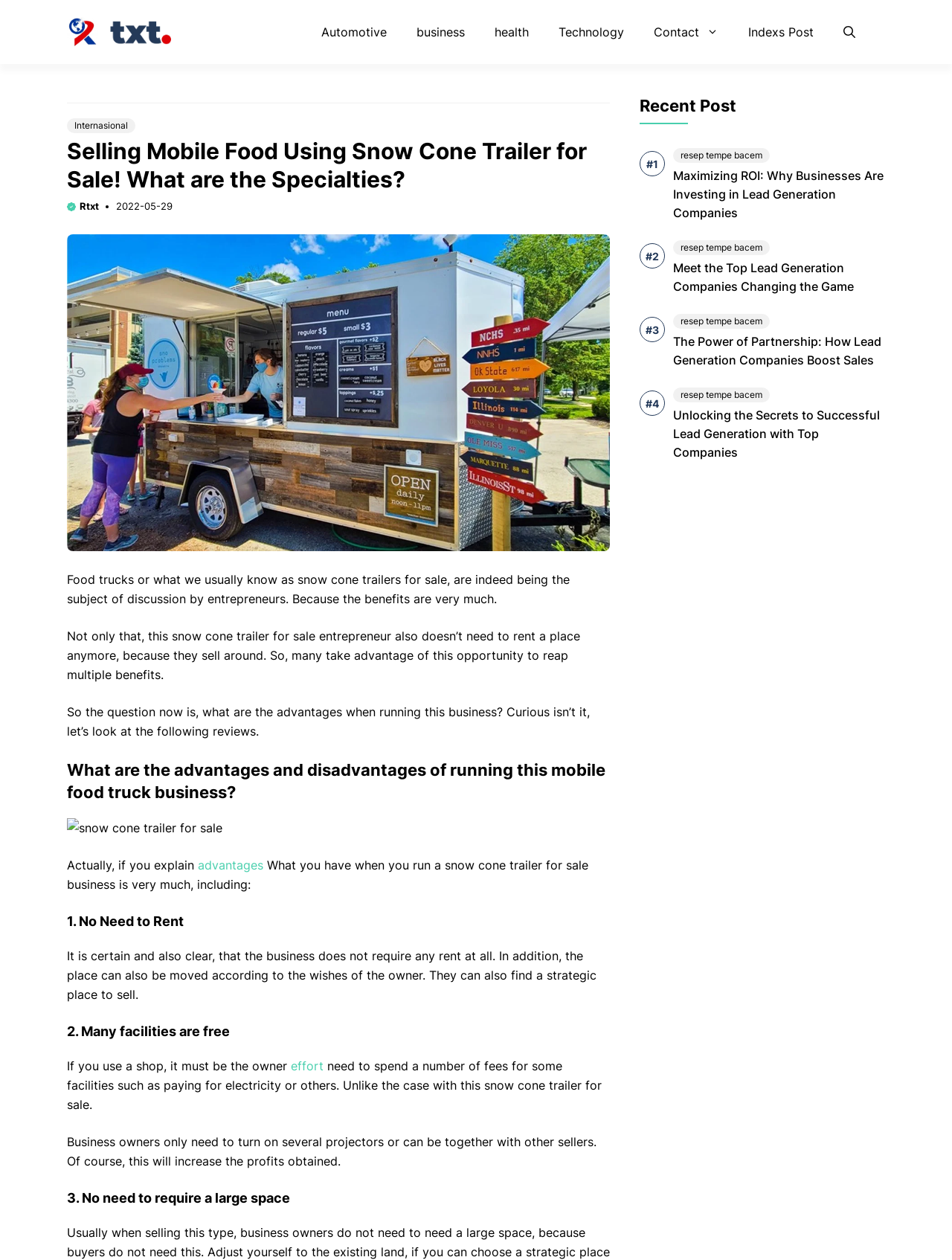Please mark the bounding box coordinates of the area that should be clicked to carry out the instruction: "Click on the 'Automotive' link".

[0.322, 0.011, 0.422, 0.04]